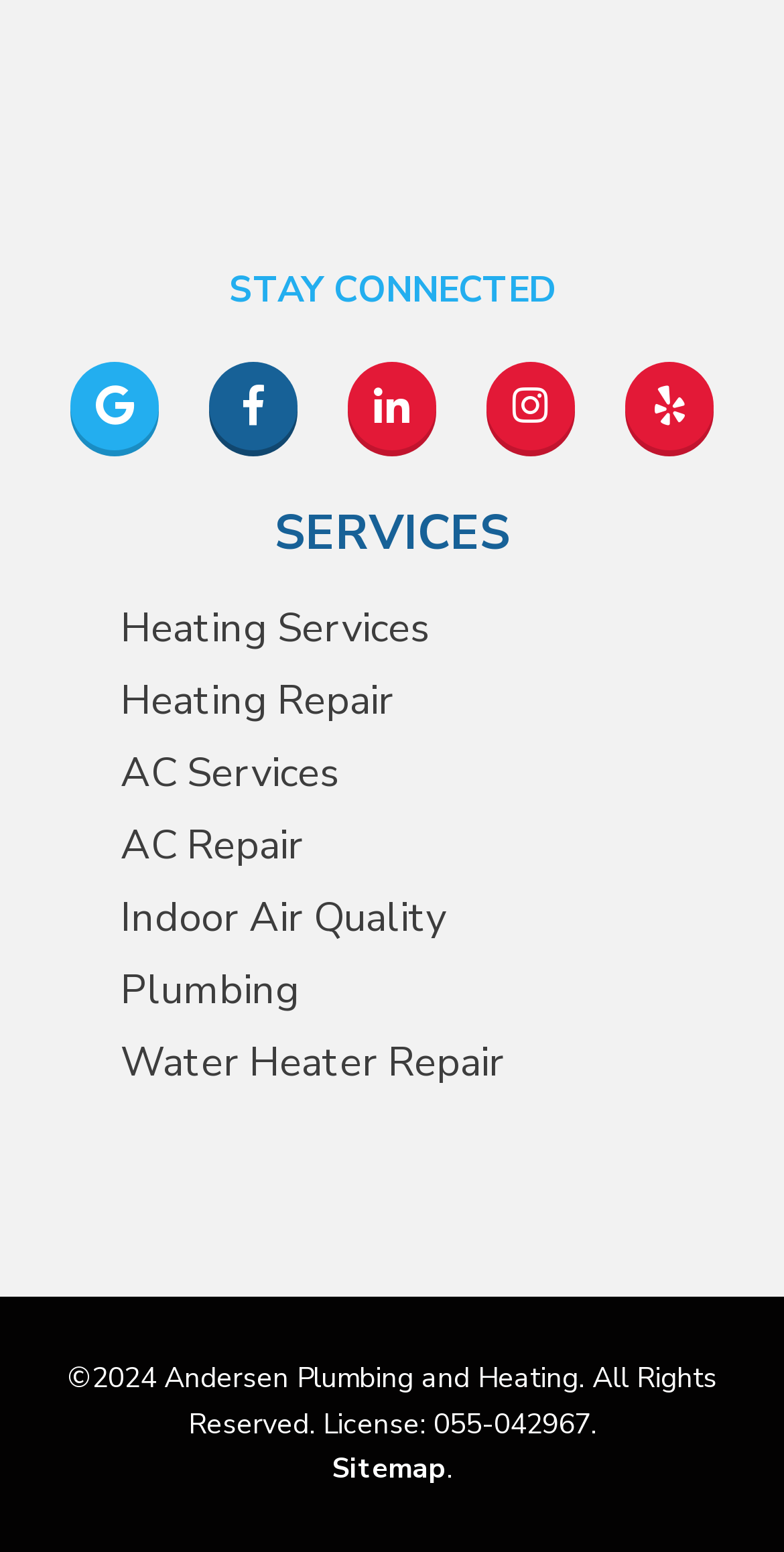How many social media links are available?
Identify the answer in the screenshot and reply with a single word or phrase.

5